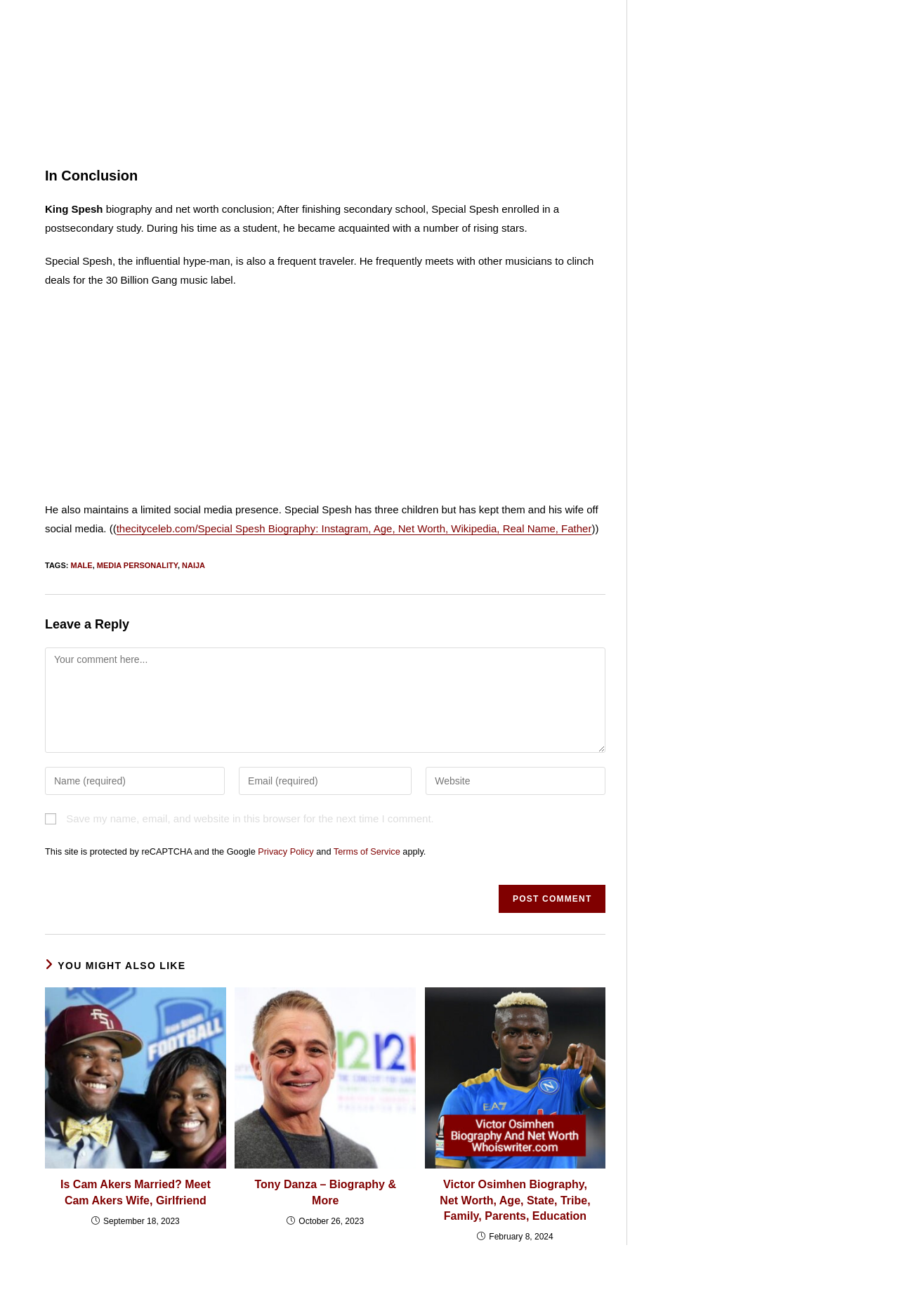Please answer the following question using a single word or phrase: 
How many children does Special Spesh have?

Three